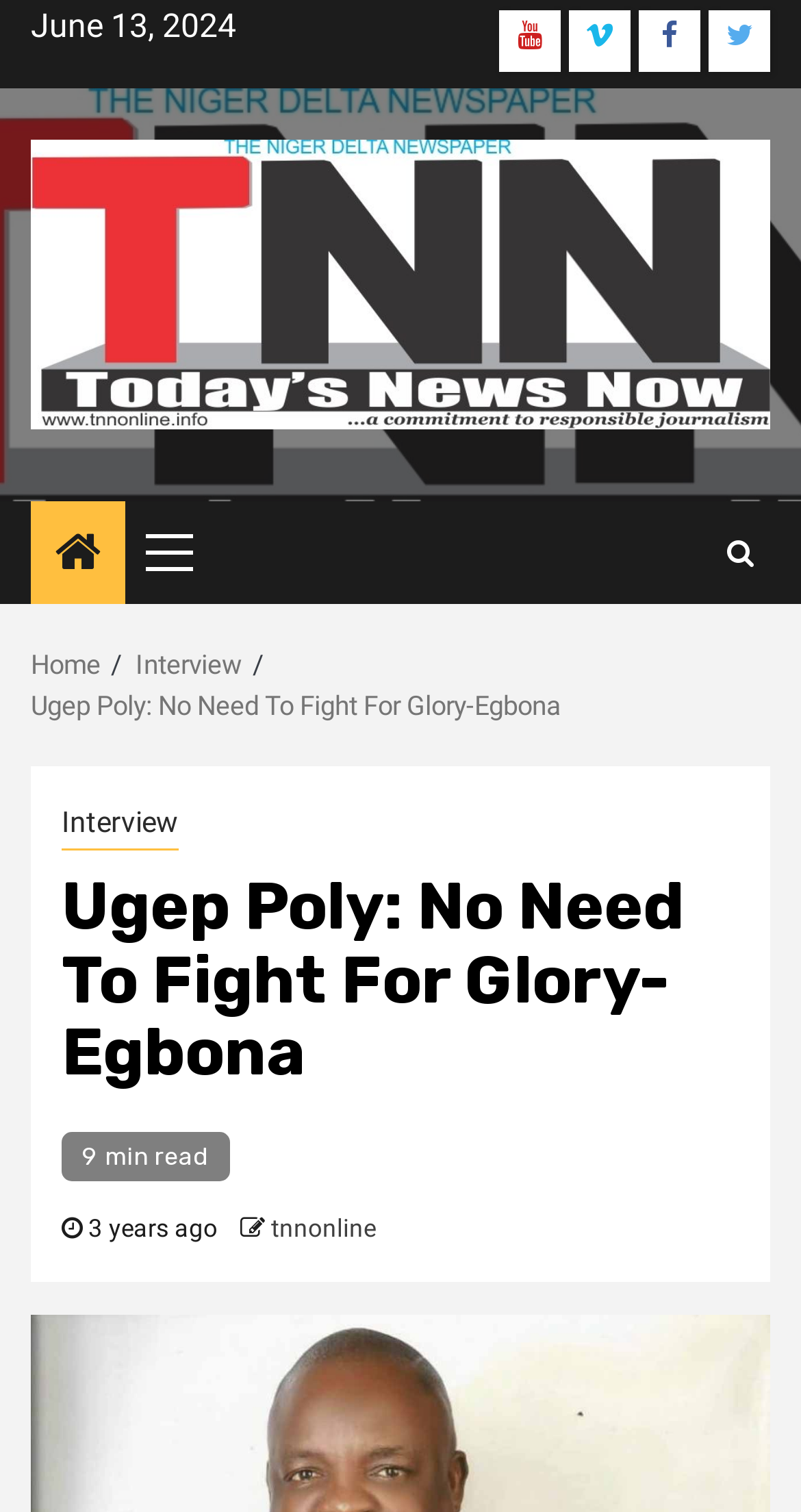Determine the bounding box coordinates of the clickable region to follow the instruction: "See All".

None